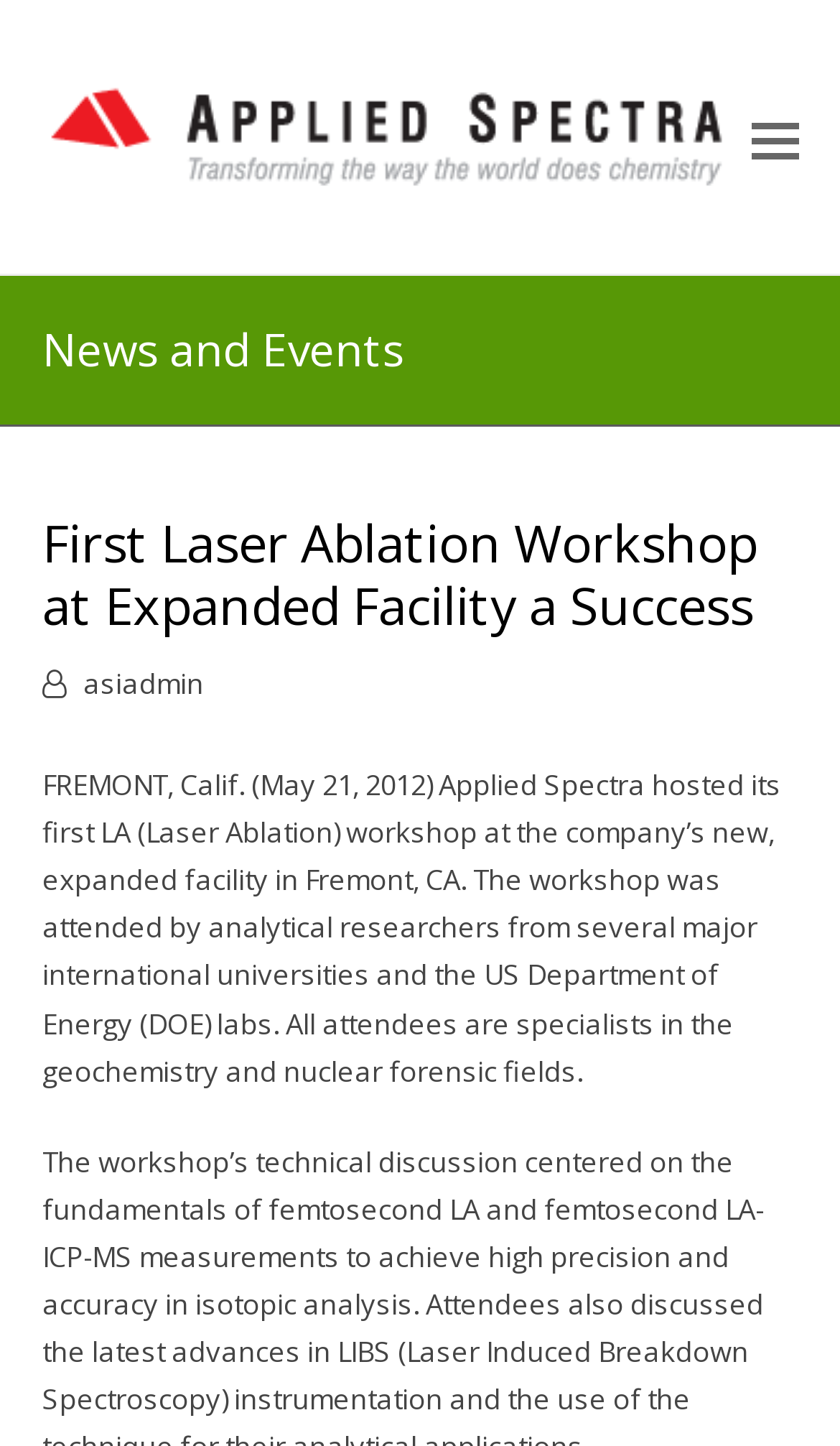What is the location of Applied Spectra's new facility?
Answer the question with a single word or phrase, referring to the image.

Fremont, CA